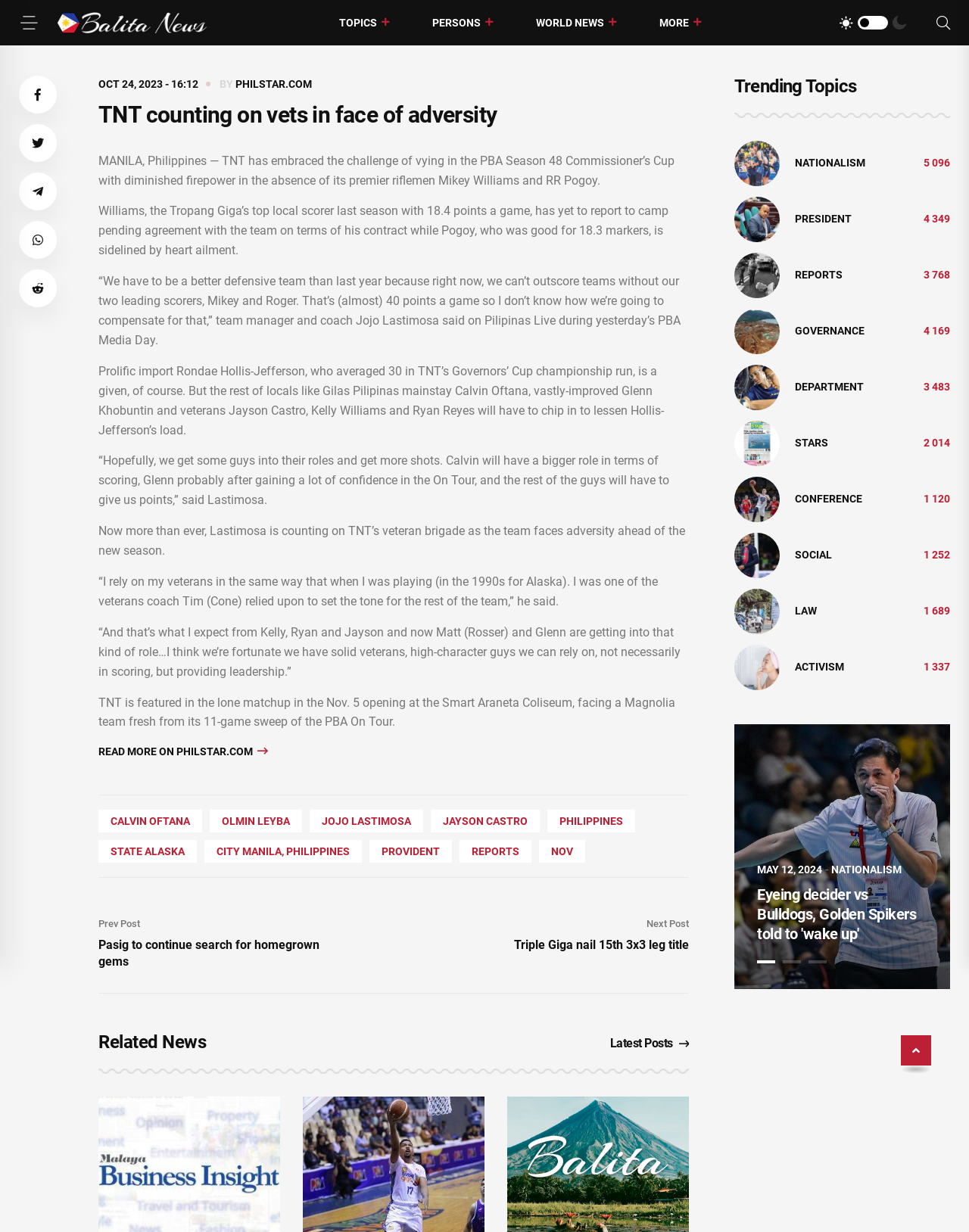Please find the top heading of the webpage and generate its text.

TNT counting on vets in face of adversity